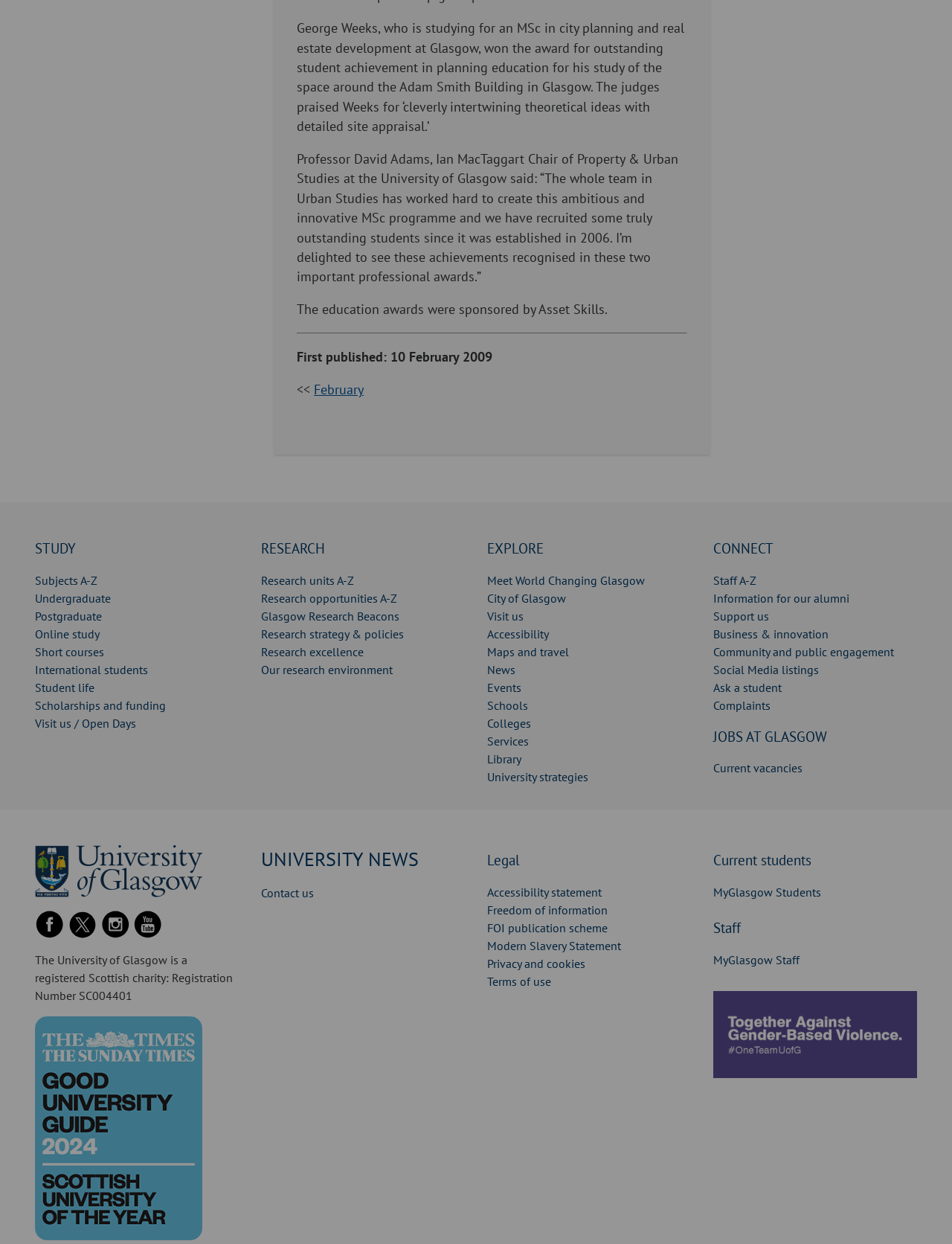Provide the bounding box coordinates of the area you need to click to execute the following instruction: "Visit University of Glasgow".

[0.037, 0.693, 0.212, 0.705]